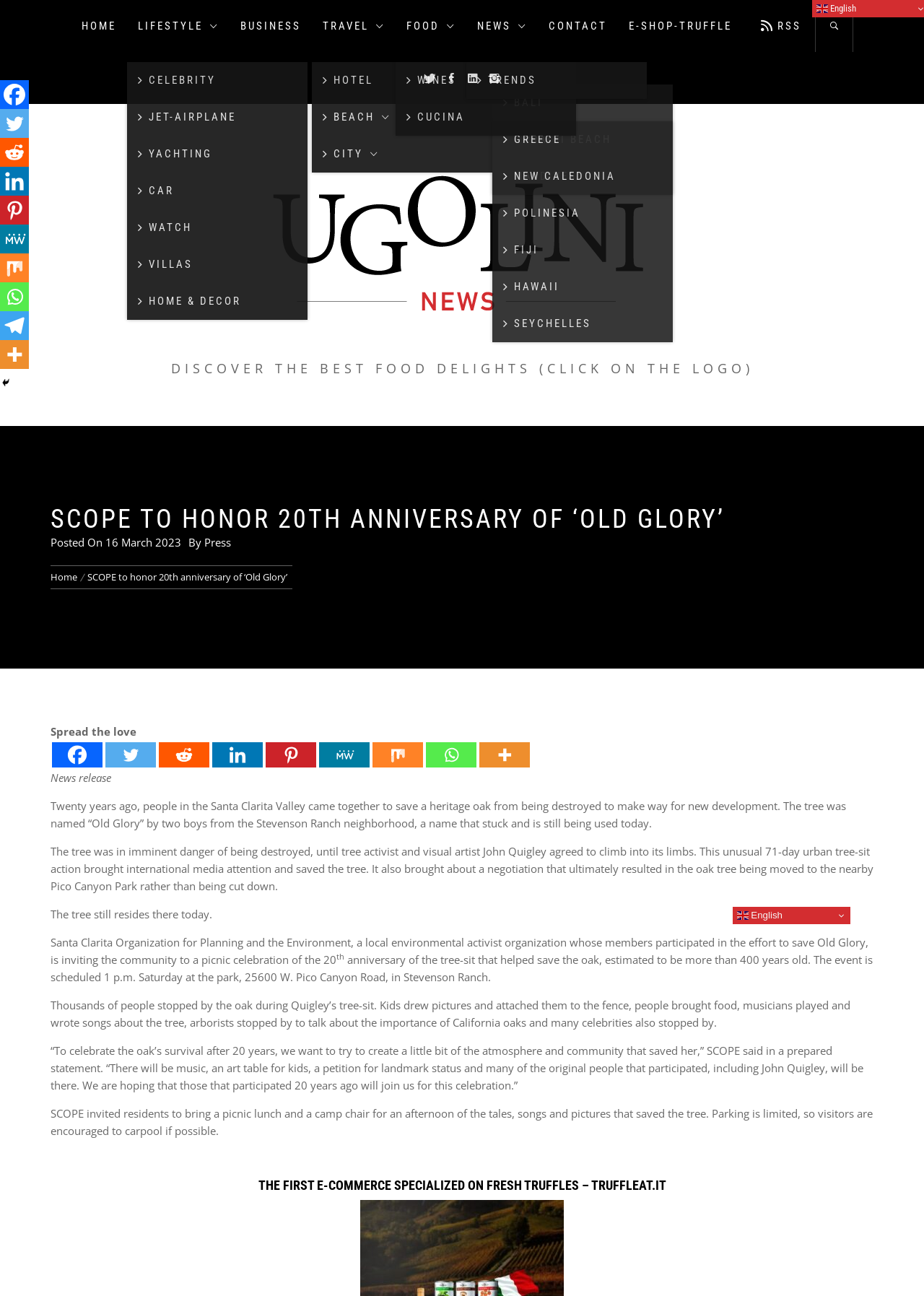Please identify the bounding box coordinates of the element's region that needs to be clicked to fulfill the following instruction: "Learn more about TRUFFLEAT.IT". The bounding box coordinates should consist of four float numbers between 0 and 1, i.e., [left, top, right, bottom].

[0.279, 0.909, 0.721, 0.92]